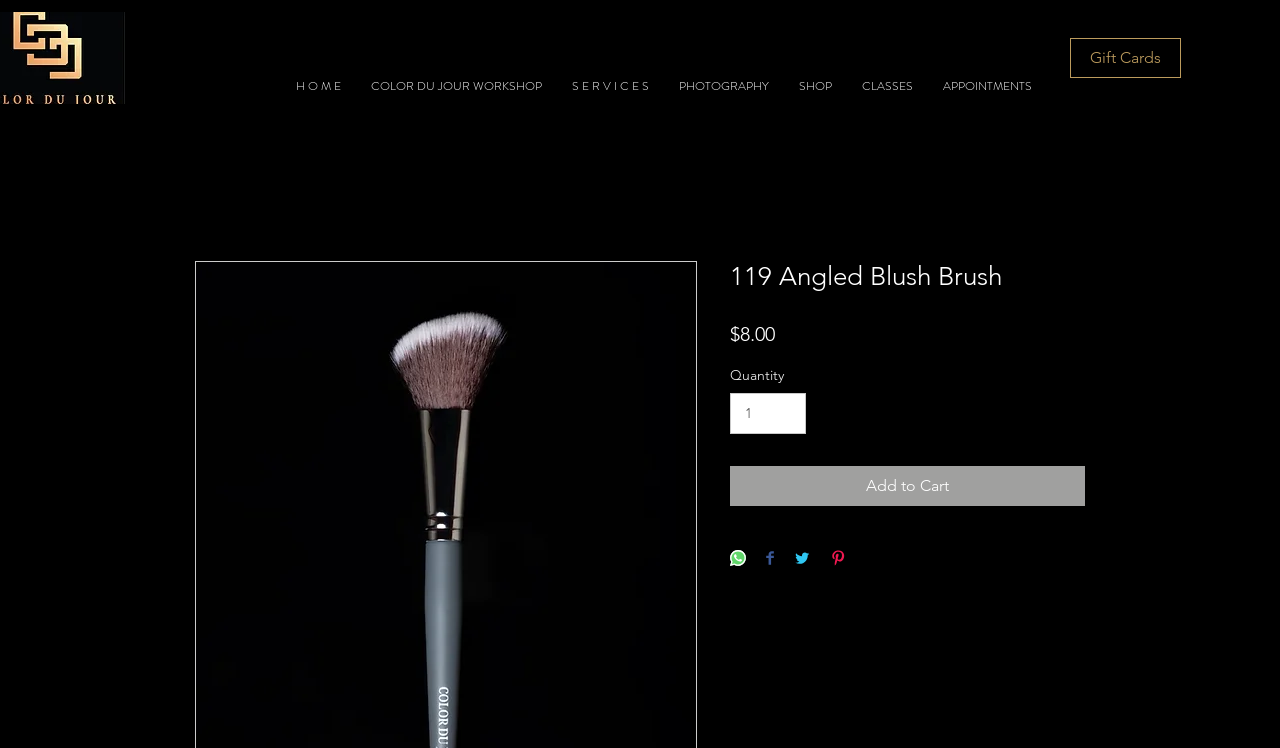Give a one-word or phrase response to the following question: How many social media platforms can the product be shared on?

4